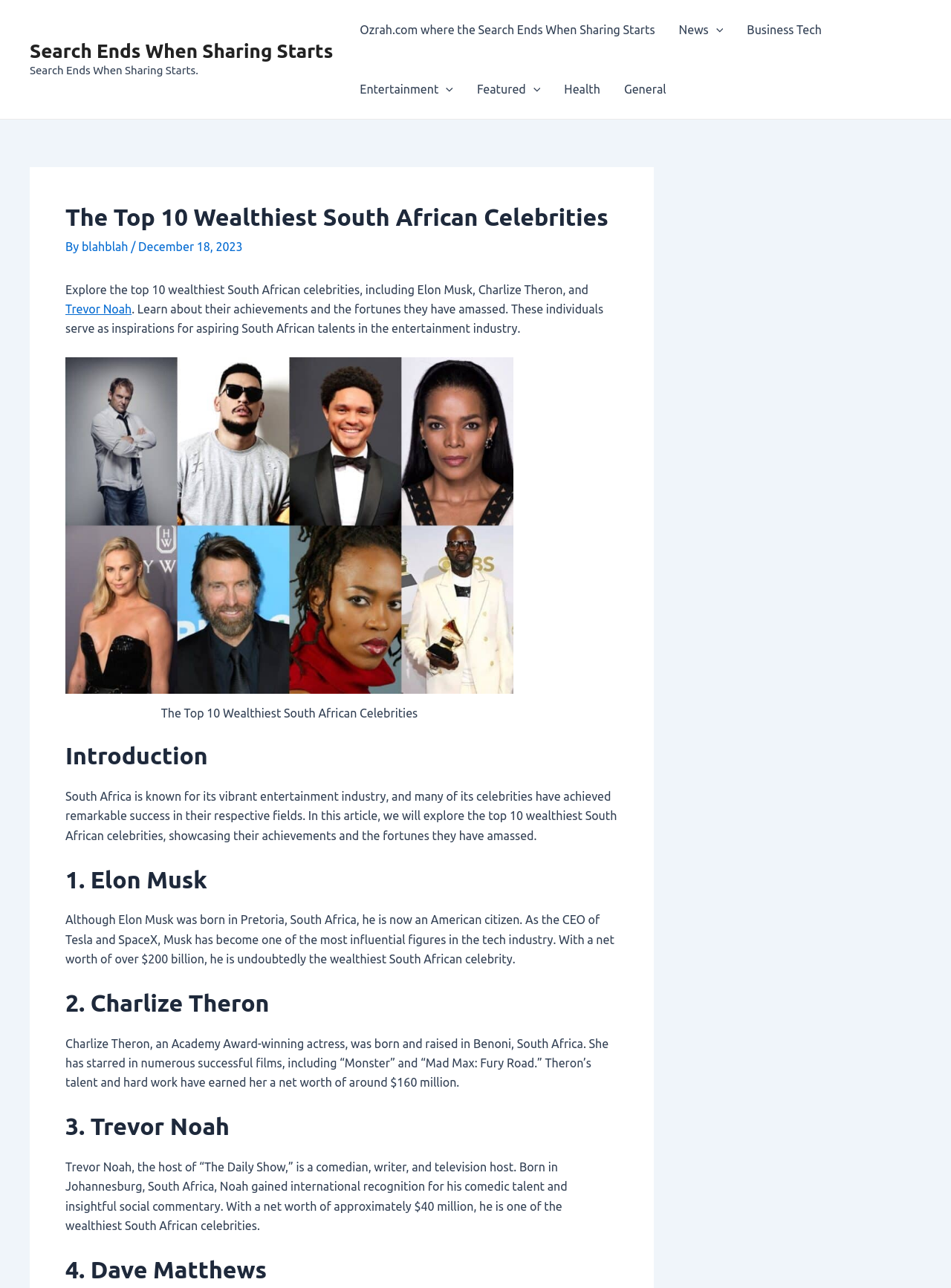Based on the element description "parent_node: Entertainment aria-label="Menu Toggle"", predict the bounding box coordinates of the UI element.

[0.461, 0.046, 0.477, 0.092]